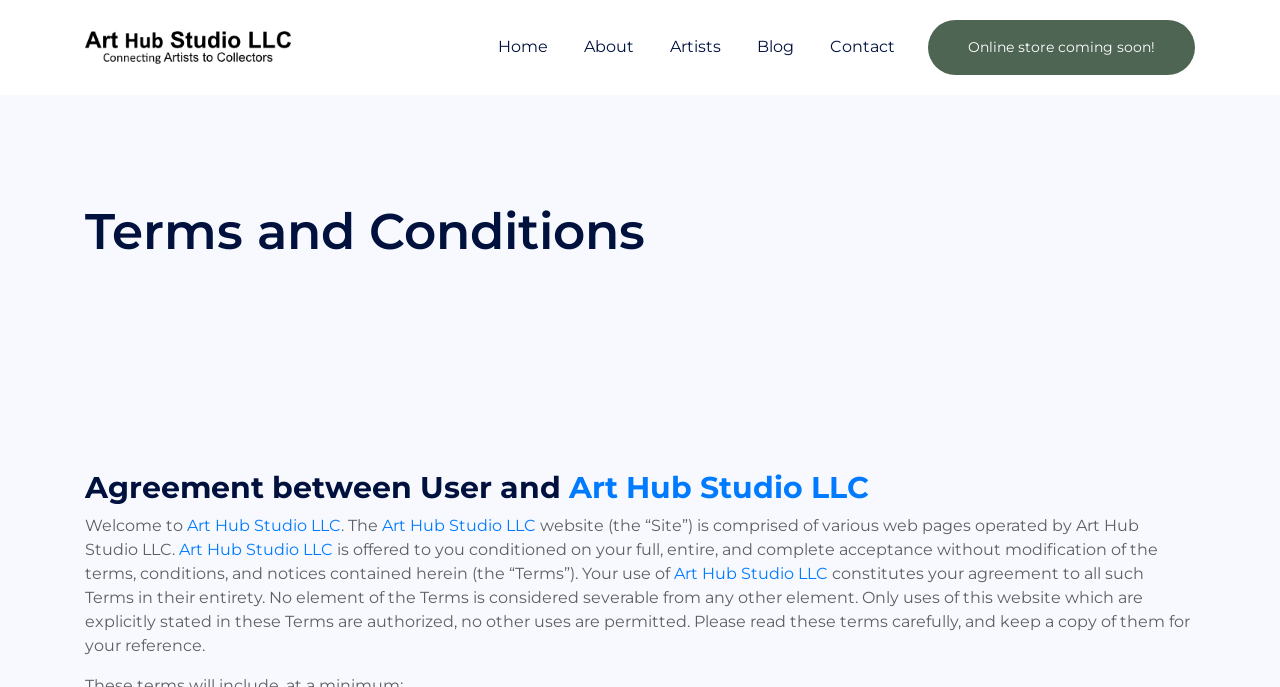What is the name of the website operator?
Please respond to the question with a detailed and thorough explanation.

I found the answer by looking at the text content of the webpage, specifically the heading 'Agreement between User and Art Hub Studio LLC' and the repeated mentions of 'Art Hub Studio LLC' throughout the text.